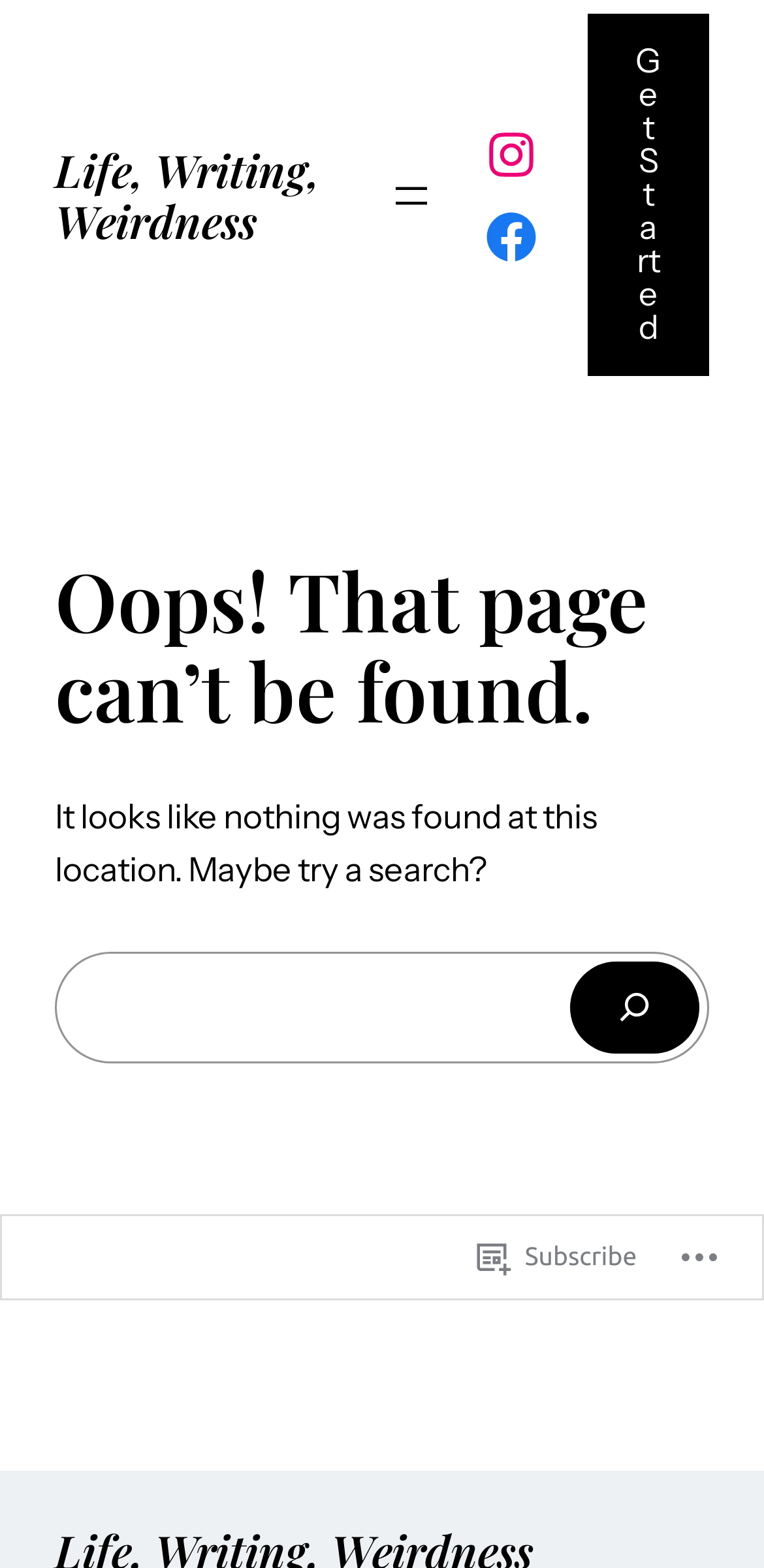Describe every aspect of the webpage comprehensively.

This webpage appears to be a 404 error page, indicating that the requested page cannot be found. At the top of the page, there is a heading that reads "Life, Writing, Weirdness" which is also a link. Below this heading, there is a navigation menu with an "Open menu" button. To the right of the navigation menu, there are links to Instagram and Facebook.

In the main content area, there is a large heading that reads "Oops! That page can’t be found." Below this heading, there is a paragraph of text that suggests trying a search. A search bar is provided, accompanied by a "Search" button that contains a small image of a magnifying glass.

To the right of the search bar, there is a link to "Subscribe" with a small image next to it. At the bottom right of the page, there is another image. The page also has a call-to-action button that reads "Get Started" located at the top right corner.